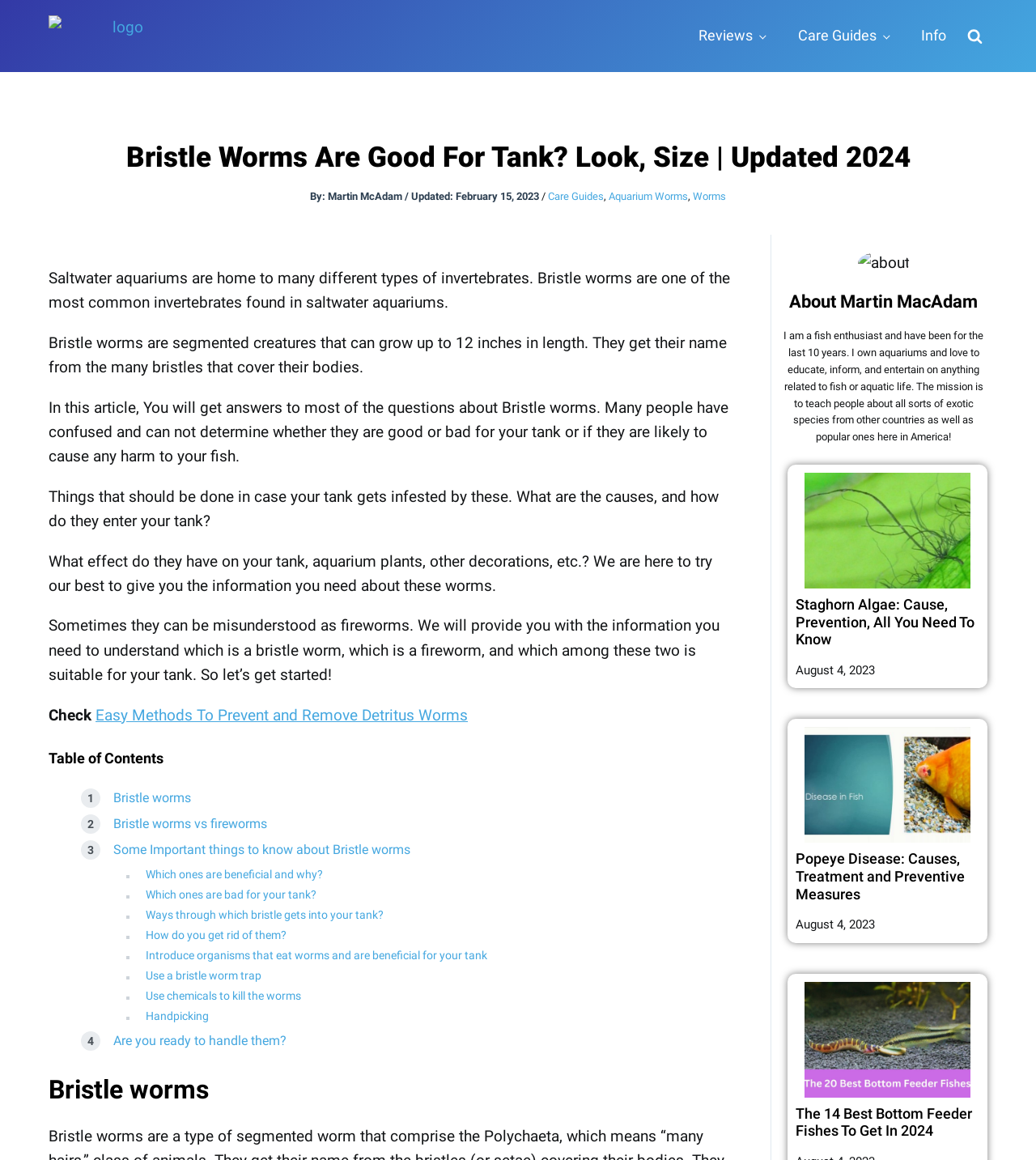What is the name of the author of this article?
Please respond to the question with a detailed and thorough explanation.

The author's name is mentioned in the article, specifically in the section 'About Martin MacAdam' where it says 'I am a fish enthusiast and have been for the last 10 years. I own aquariums and love to educate, inform, and entertain on anything related to fish or aquatic life.'